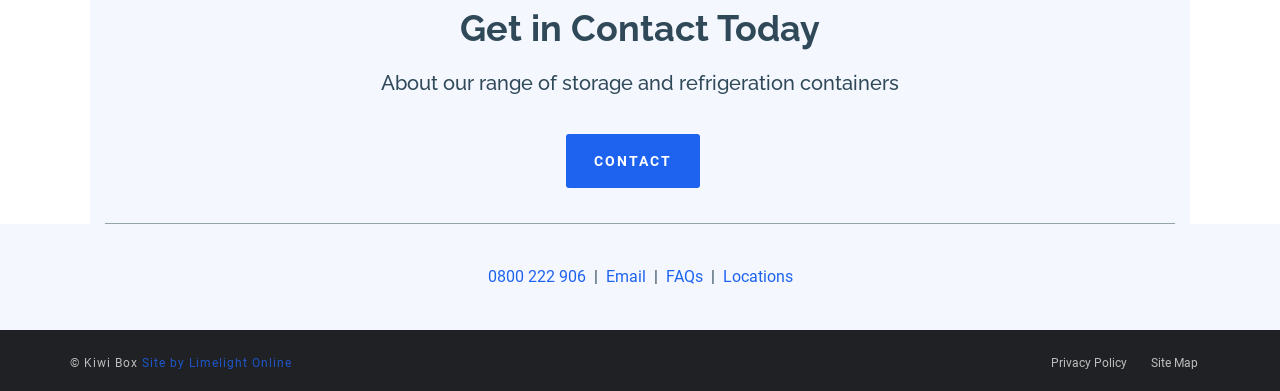Determine the bounding box of the UI component based on this description: "Youth Suicide & Prevention Training". The bounding box coordinates should be four float values between 0 and 1, i.e., [left, top, right, bottom].

None